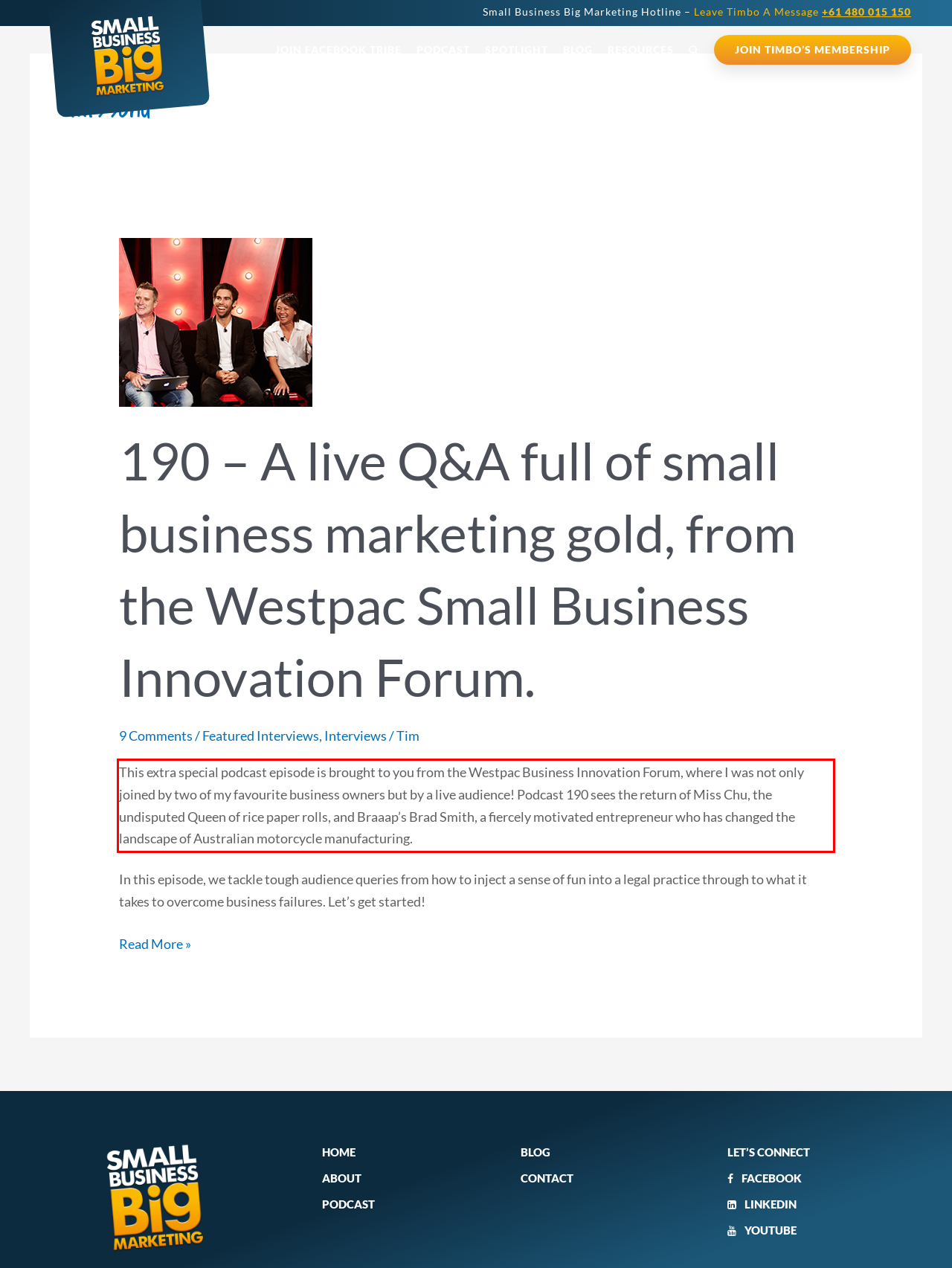Given a screenshot of a webpage, locate the red bounding box and extract the text it encloses.

This extra special podcast episode is brought to you from the Westpac Business Innovation Forum, where I was not only joined by two of my favourite business owners but by a live audience! Podcast 190 sees the return of Miss Chu, the undisputed Queen of rice paper rolls, and Braaap’s Brad Smith, a fiercely motivated entrepreneur who has changed the landscape of Australian motorcycle manufacturing.